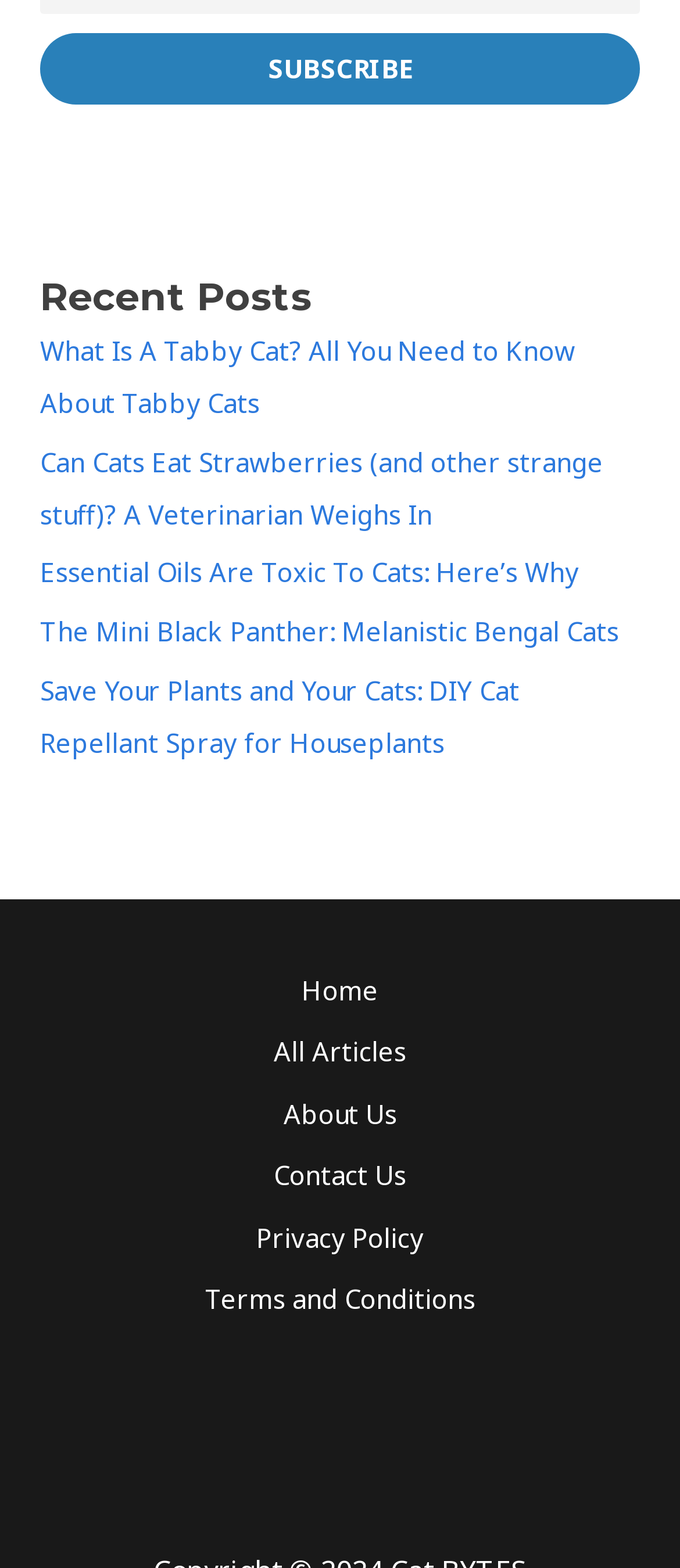Find and specify the bounding box coordinates that correspond to the clickable region for the instruction: "Read the article about Tabby Cats".

[0.059, 0.212, 0.846, 0.268]